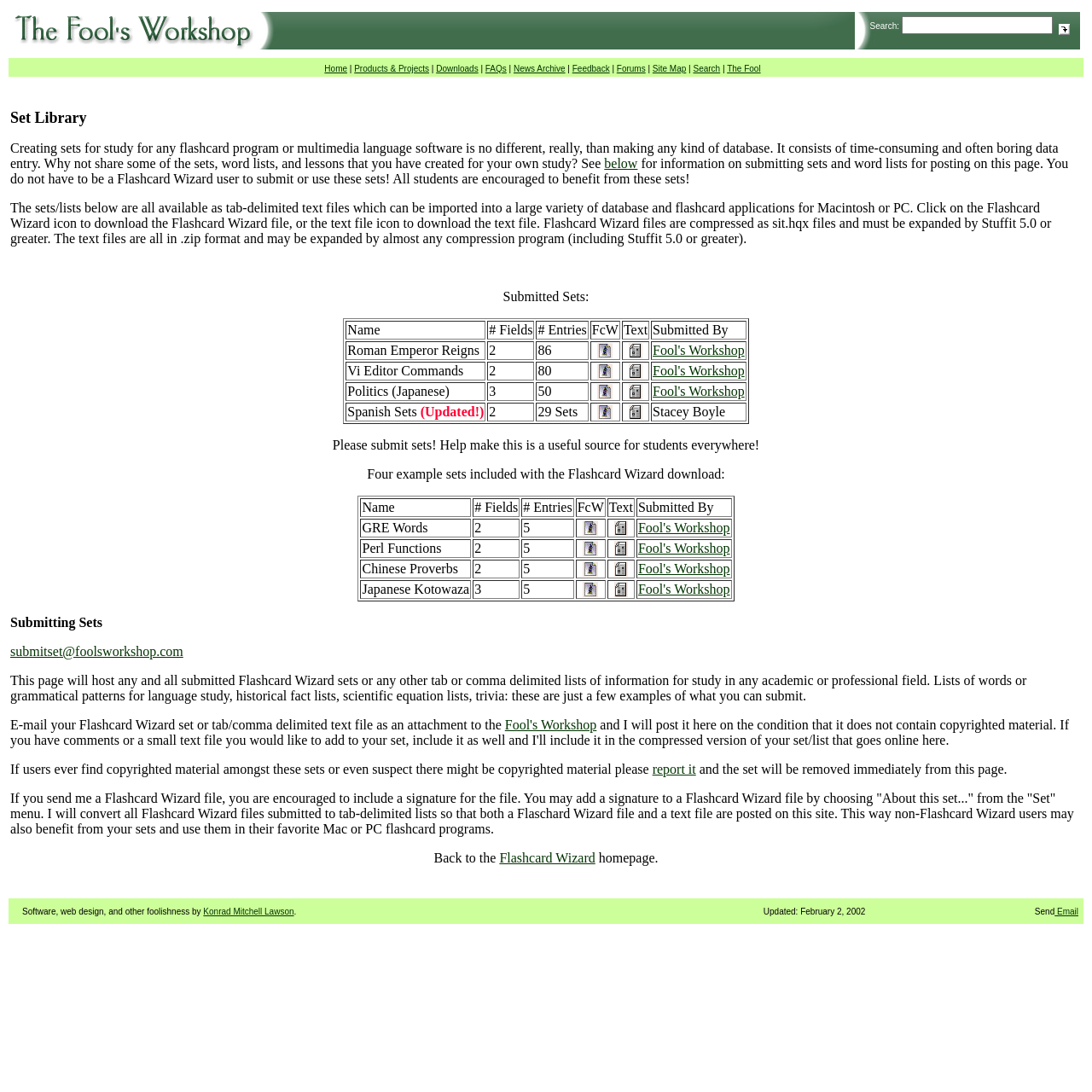What type of files can be downloaded from this webpage?
Analyze the image and provide a thorough answer to the question.

The webpage mentions that the sets and word lists are available as tab-delimited text files and Flashcard Wizard files, which can be downloaded and used in various flashcard programs.